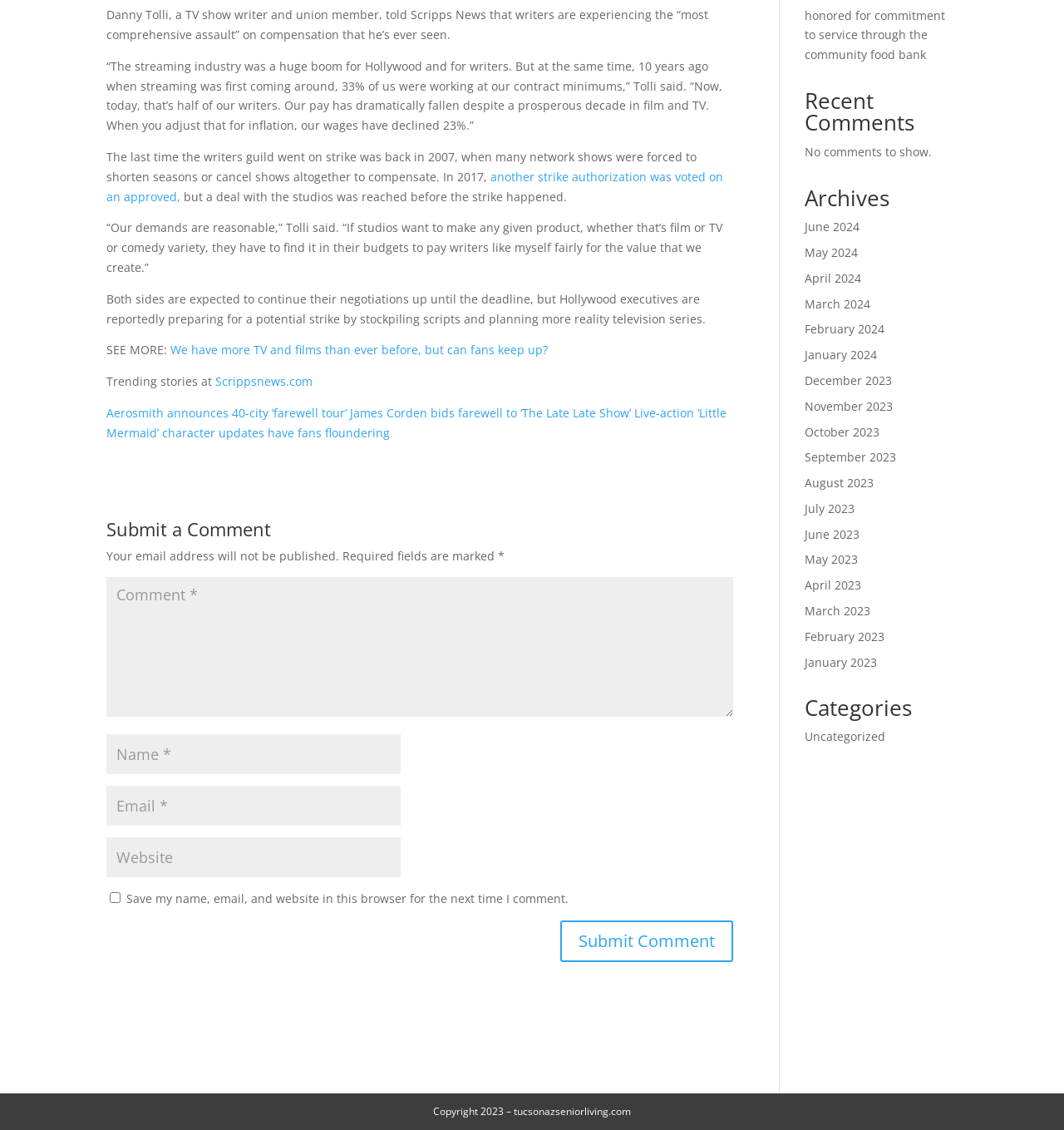Locate the UI element described by input value="Comment *" name="comment" in the provided webpage screenshot. Return the bounding box coordinates in the format (top-left x, top-left y, bottom-right x, bottom-right y), ensuring all values are between 0 and 1.

[0.1, 0.511, 0.689, 0.635]